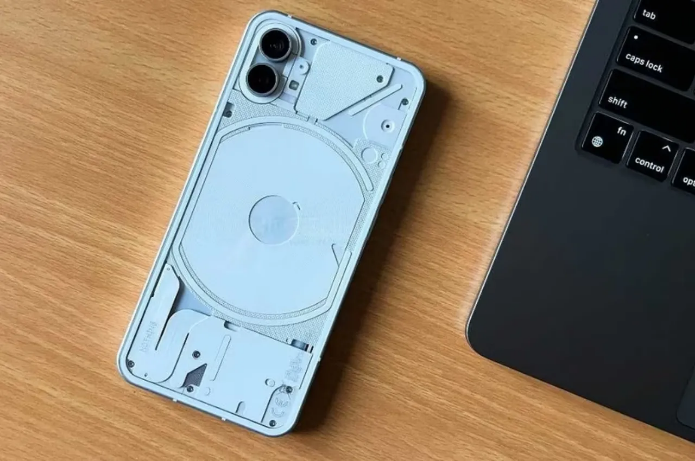Break down the image and describe each part extensively.

The image features the back view of the Nothing Phone 1, showcasing its unique transparent design that highlights its internal components. The phone is set against a wooden surface, next to a laptop, indicating a tech-savvy environment. The minimalist aesthetic of the phone emphasizes its innovative design, with visible electronic circuitry and components, encapsulating the ethos of the Nothing brand. This particular model is known for its Android 13 based OS 1.5.2 version, which has been recently rolled out, promising enhancements in software performance and battery life.